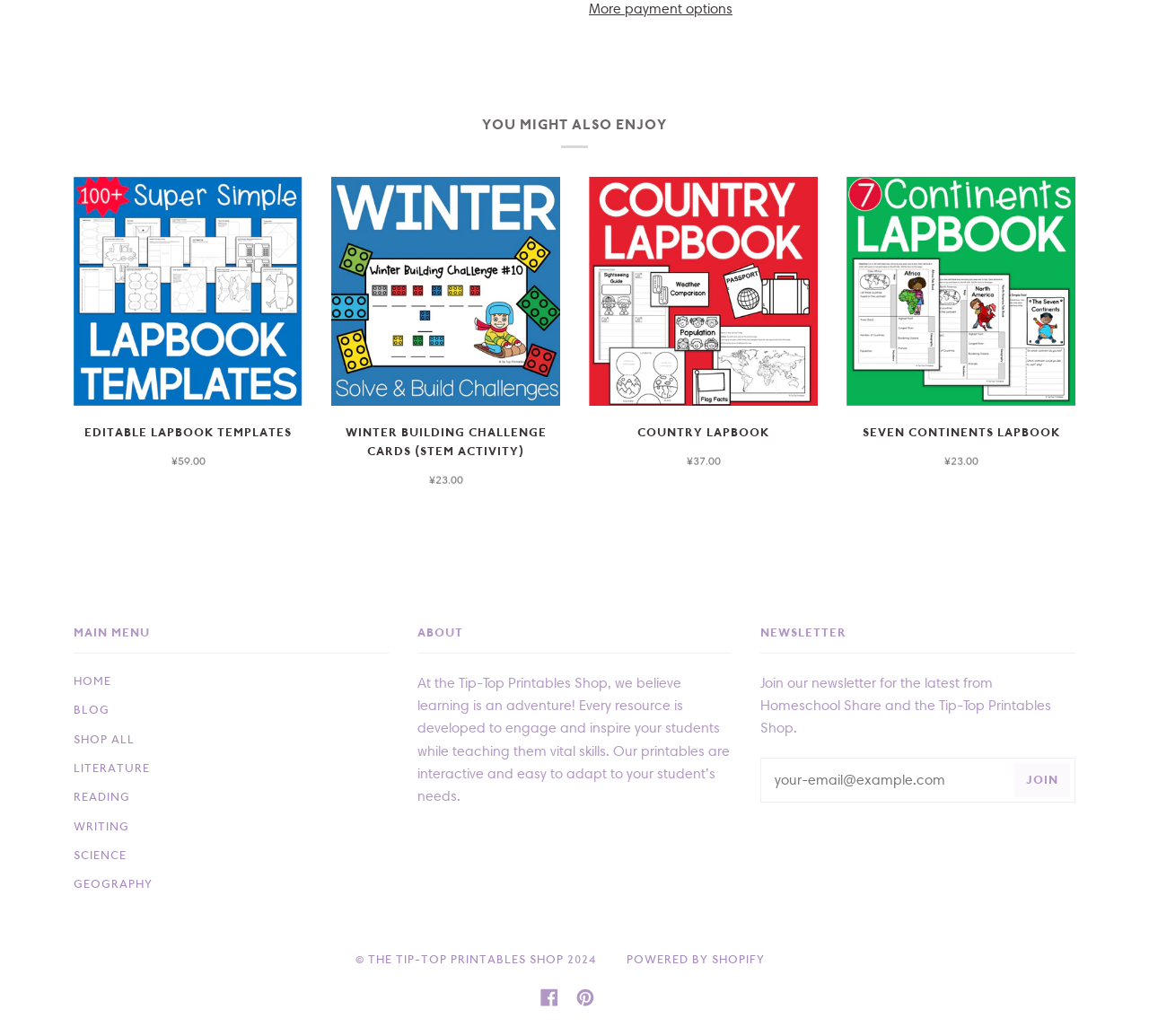Specify the bounding box coordinates of the element's area that should be clicked to execute the given instruction: "Visit the 'FACEBOOK' page". The coordinates should be four float numbers between 0 and 1, i.e., [left, top, right, bottom].

[0.47, 0.956, 0.486, 0.969]